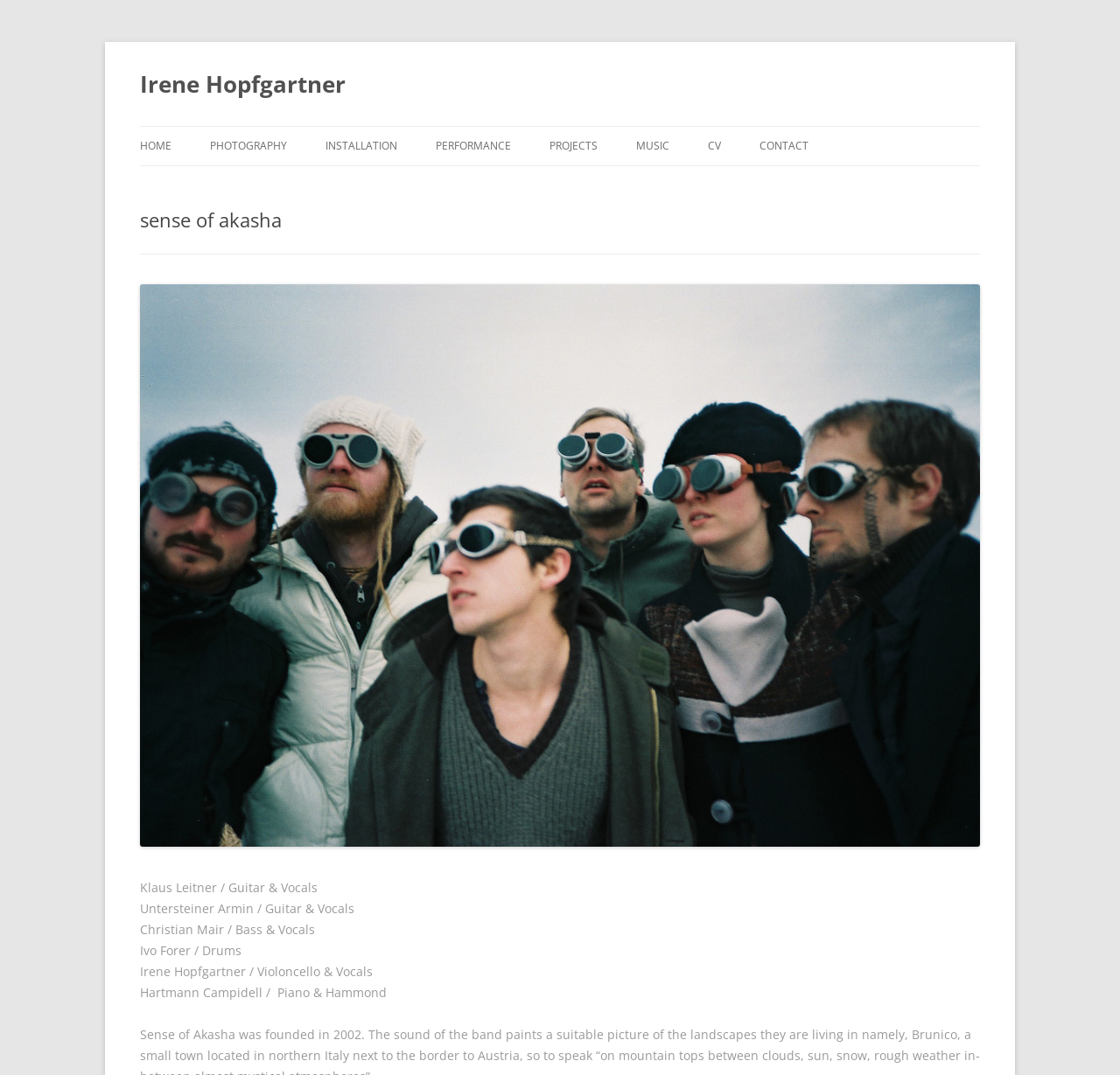Using the image as a reference, answer the following question in as much detail as possible:
How many navigation links are there?

I counted the number of links in the navigation menu, which are HOME, PHOTOGRAPHY, INSTALLATION, PERFORMANCE, PROJECTS, MUSIC, and CONTACT.